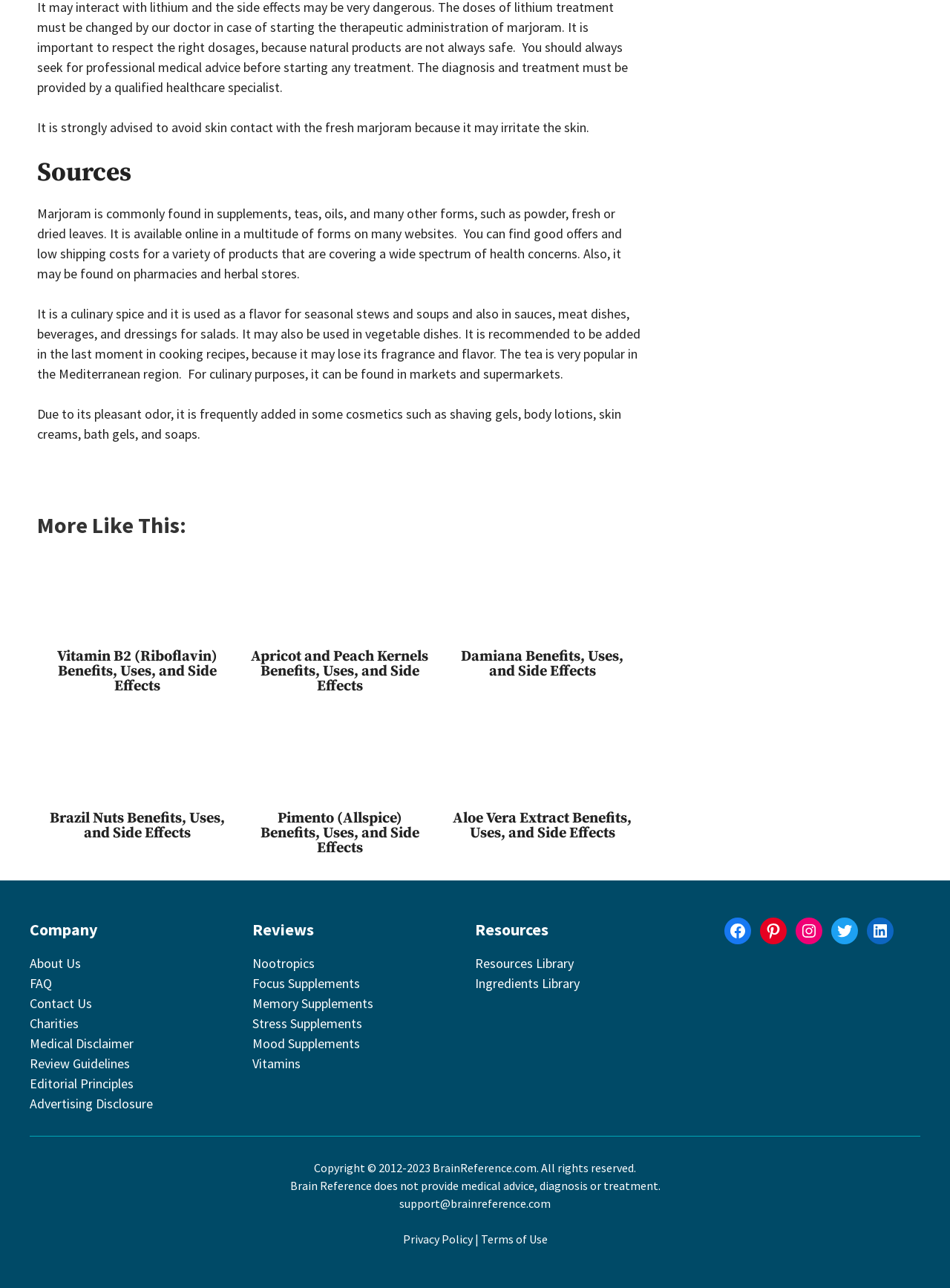Please determine the bounding box coordinates of the element's region to click for the following instruction: "Contact the support team".

[0.42, 0.929, 0.58, 0.94]